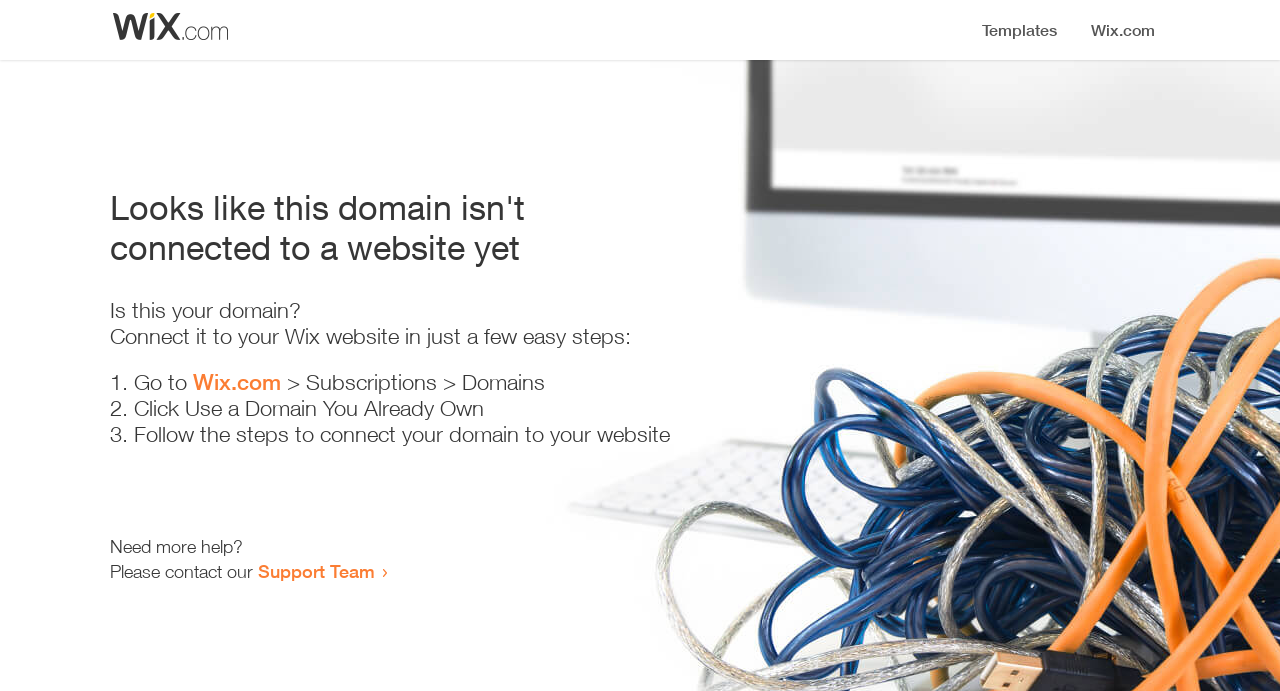Please determine the bounding box coordinates, formatted as (top-left x, top-left y, bottom-right x, bottom-right y), with all values as floating point numbers between 0 and 1. Identify the bounding box of the region described as: Wix.com

[0.151, 0.534, 0.22, 0.572]